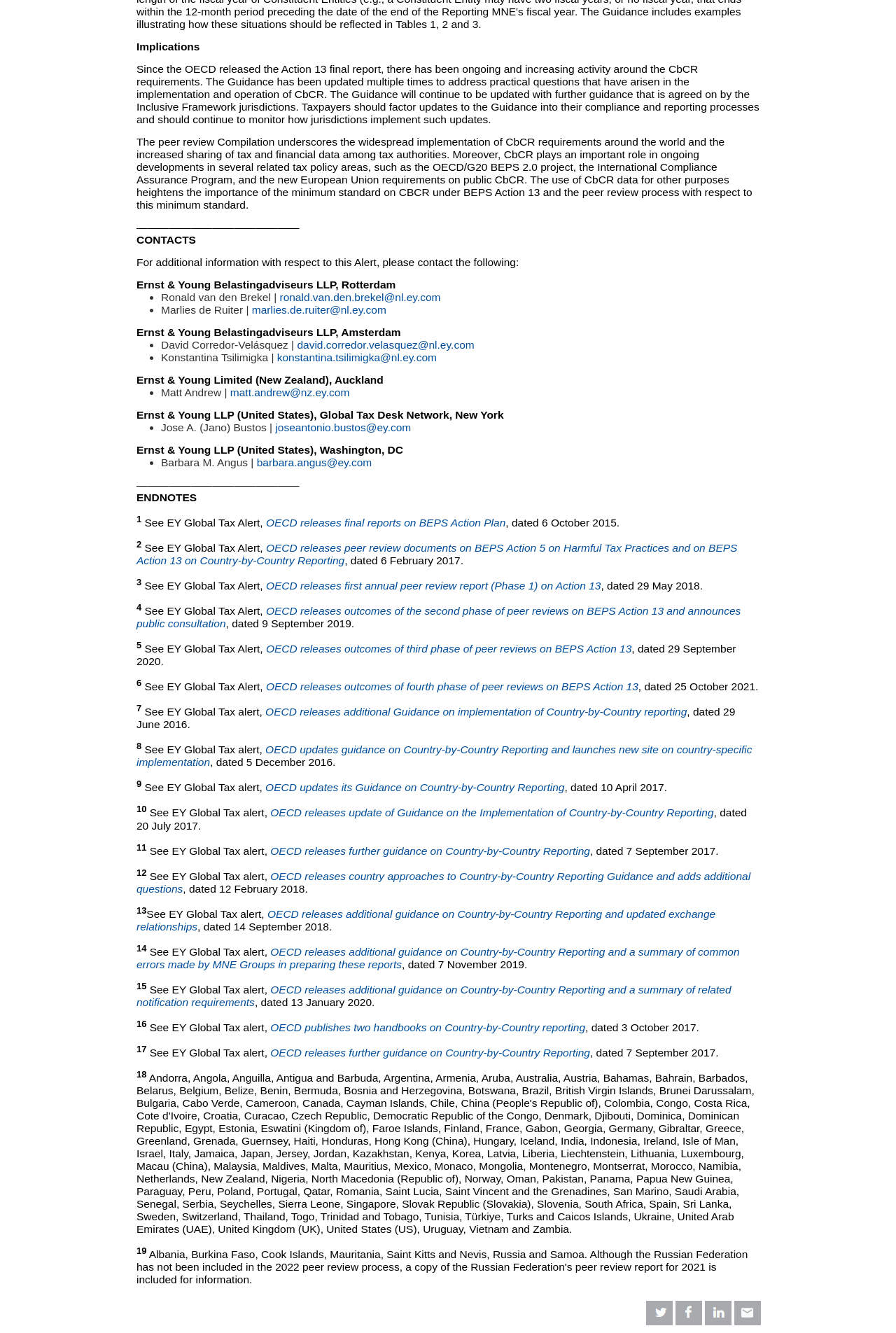Please specify the coordinates of the bounding box for the element that should be clicked to carry out this instruction: "Check the 'ABOUT' section". The coordinates must be four float numbers between 0 and 1, formatted as [left, top, right, bottom].

None